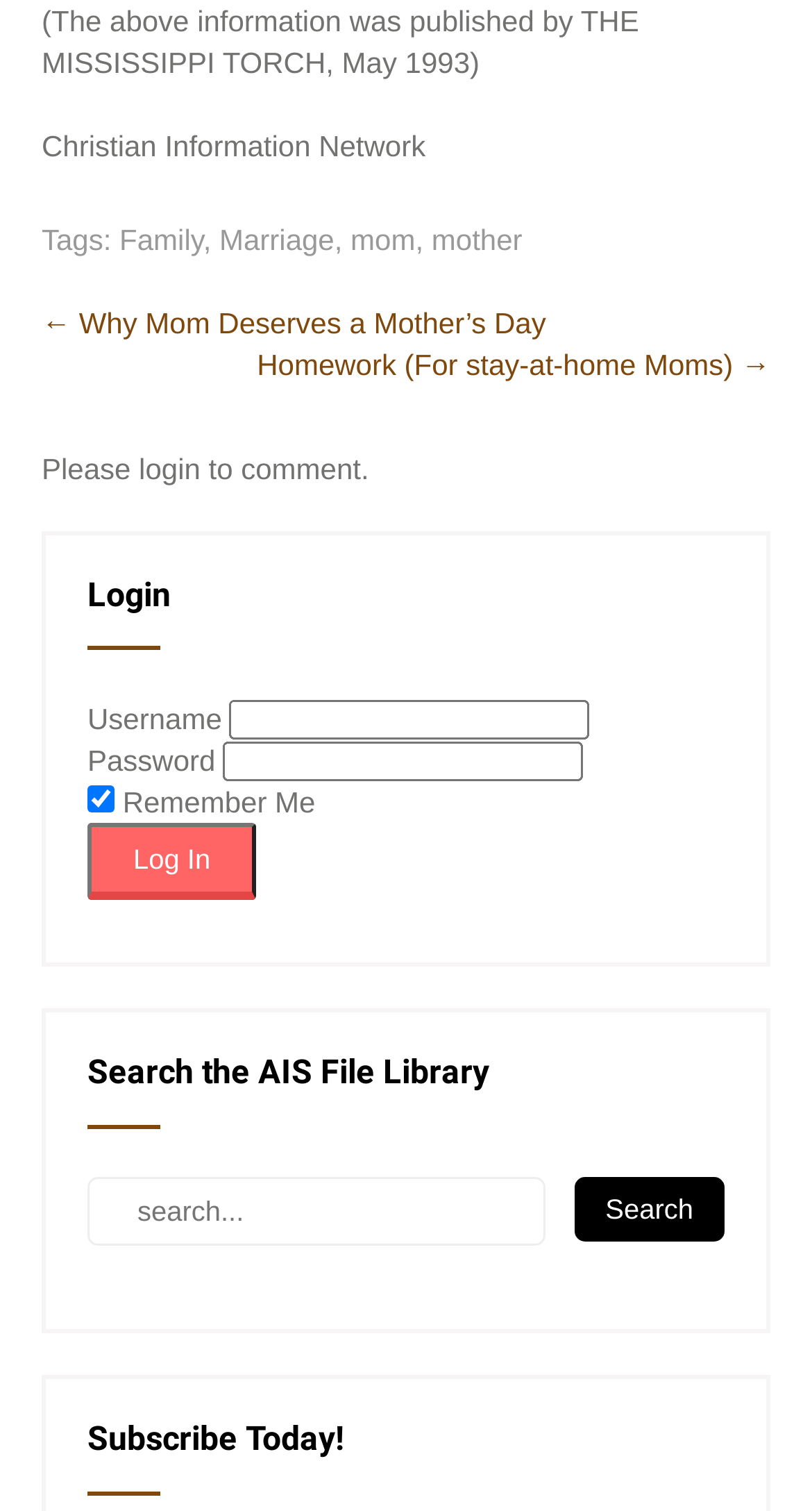Find the bounding box coordinates of the area that needs to be clicked in order to achieve the following instruction: "Click on the 'Log In' button". The coordinates should be specified as four float numbers between 0 and 1, i.e., [left, top, right, bottom].

[0.108, 0.545, 0.316, 0.596]